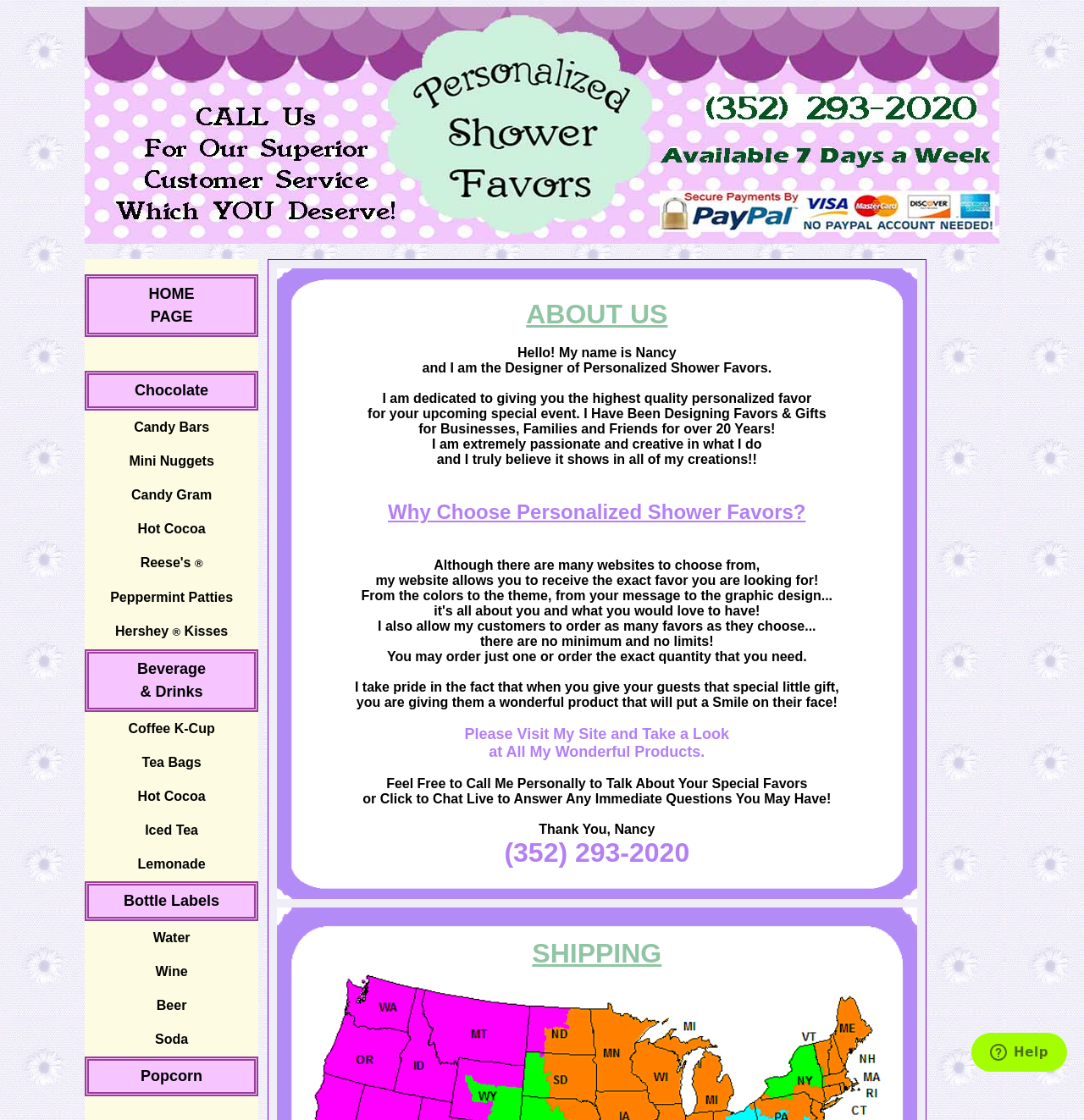Determine the bounding box for the UI element as described: "Popcorn". The coordinates should be represented as four float numbers between 0 and 1, formatted as [left, top, right, bottom].

[0.13, 0.953, 0.187, 0.968]